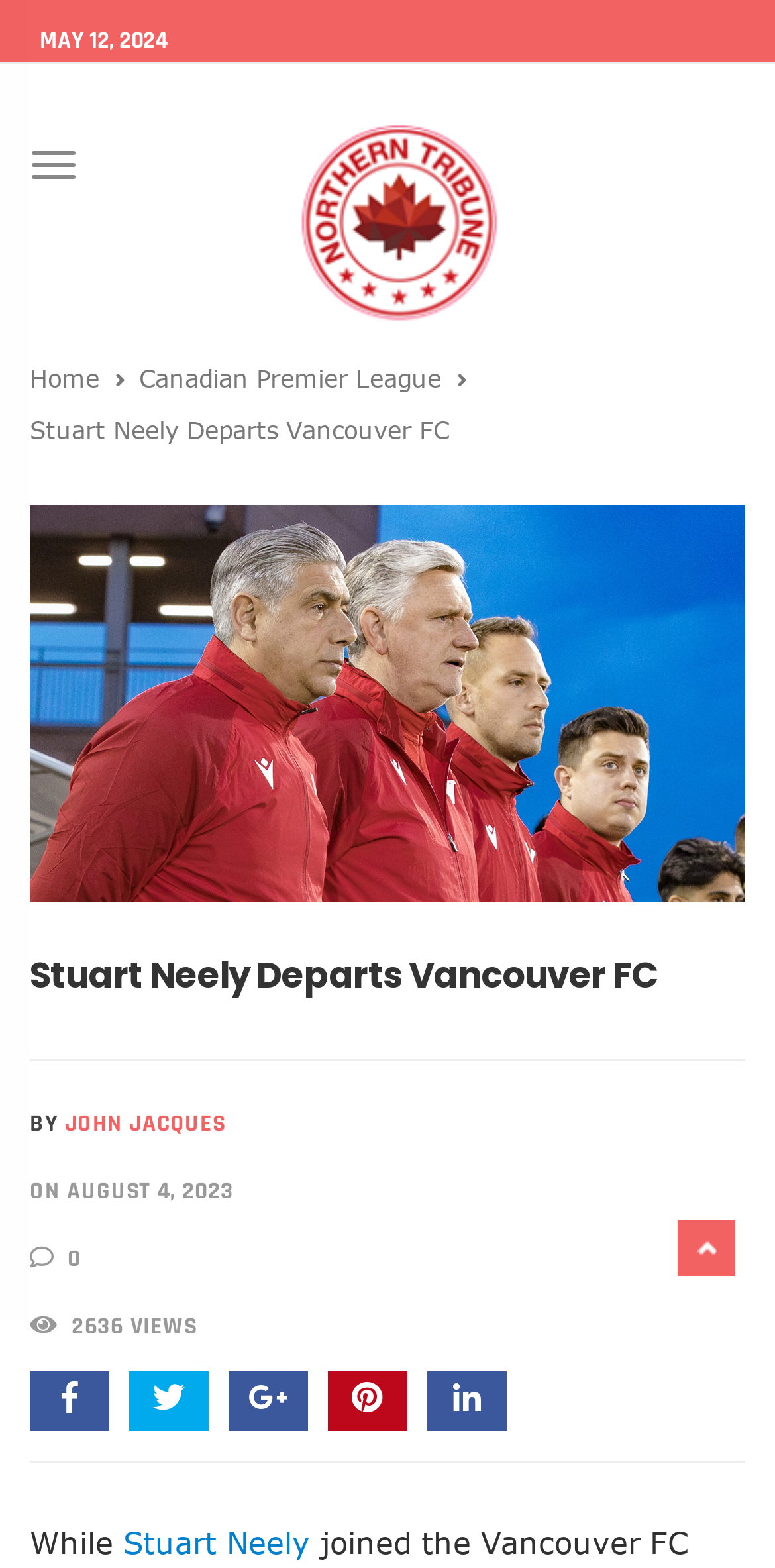Offer a meticulous caption that includes all visible features of the webpage.

The webpage is about Stuart Neely's departure from Vancouver FC, as indicated by the title "Stuart Neely Departs Vancouver FC - Northern Tribune". At the top-left corner, there is a date "MAY 12, 2024" and a button to toggle navigation. Next to the date, there is a logo link with an image. Below the logo, there are links to "Home" and "Canadian Premier League".

The main content of the webpage is an article about Stuart Neely's departure. The article title "Stuart Neely Departs Vancouver FC" is displayed prominently, accompanied by an image of Vancouver FC Stuart Neely. The article itself is headed by a title "Stuart Neely Departs Vancouver FC" and has a byline "BY JOHN JACQUES" with a date "ON AUGUST 4, 2023". 

Below the article, there are several links and icons, including a link to share the article, a view count of "2636 VIEWS", and several social media icons. At the very bottom of the page, there is a sentence starting with "While" and a link to "Stuart Neely".